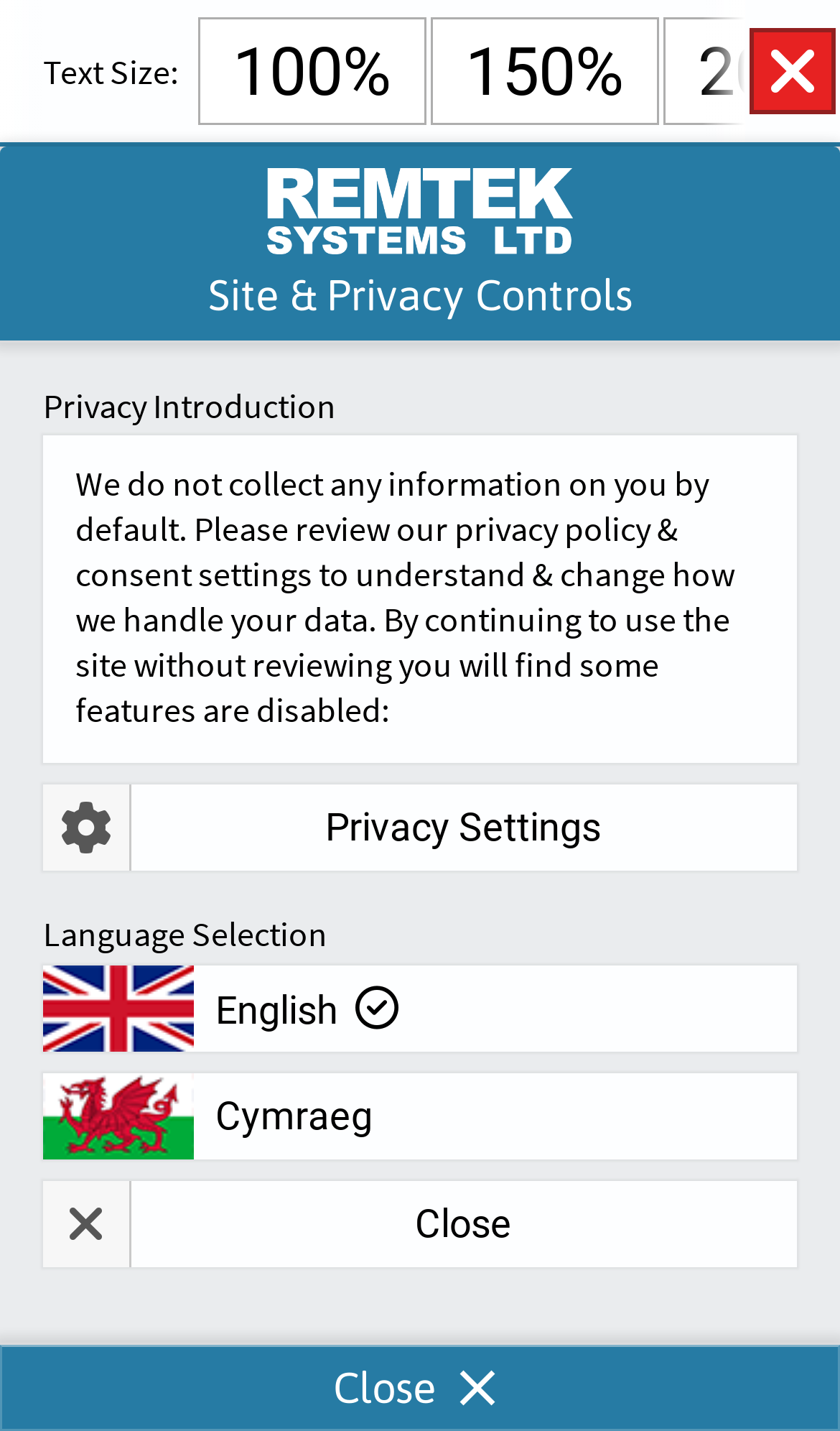Provide the bounding box coordinates of the section that needs to be clicked to accomplish the following instruction: "View privacy settings."

[0.051, 0.549, 0.949, 0.609]